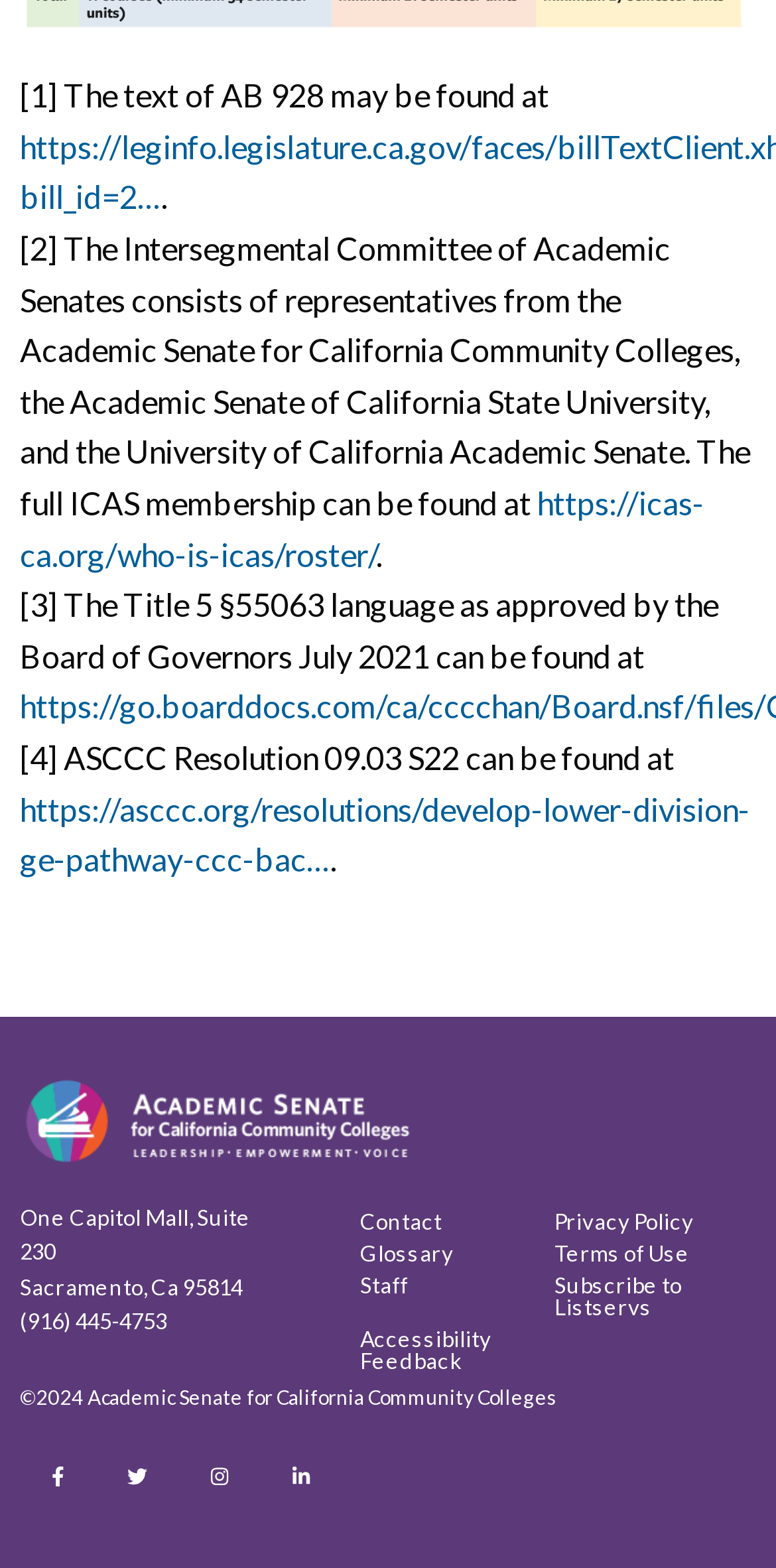Identify the bounding box coordinates for the UI element described as follows: "Contact". Ensure the coordinates are four float numbers between 0 and 1, formatted as [left, top, right, bottom].

[0.464, 0.771, 0.689, 0.791]